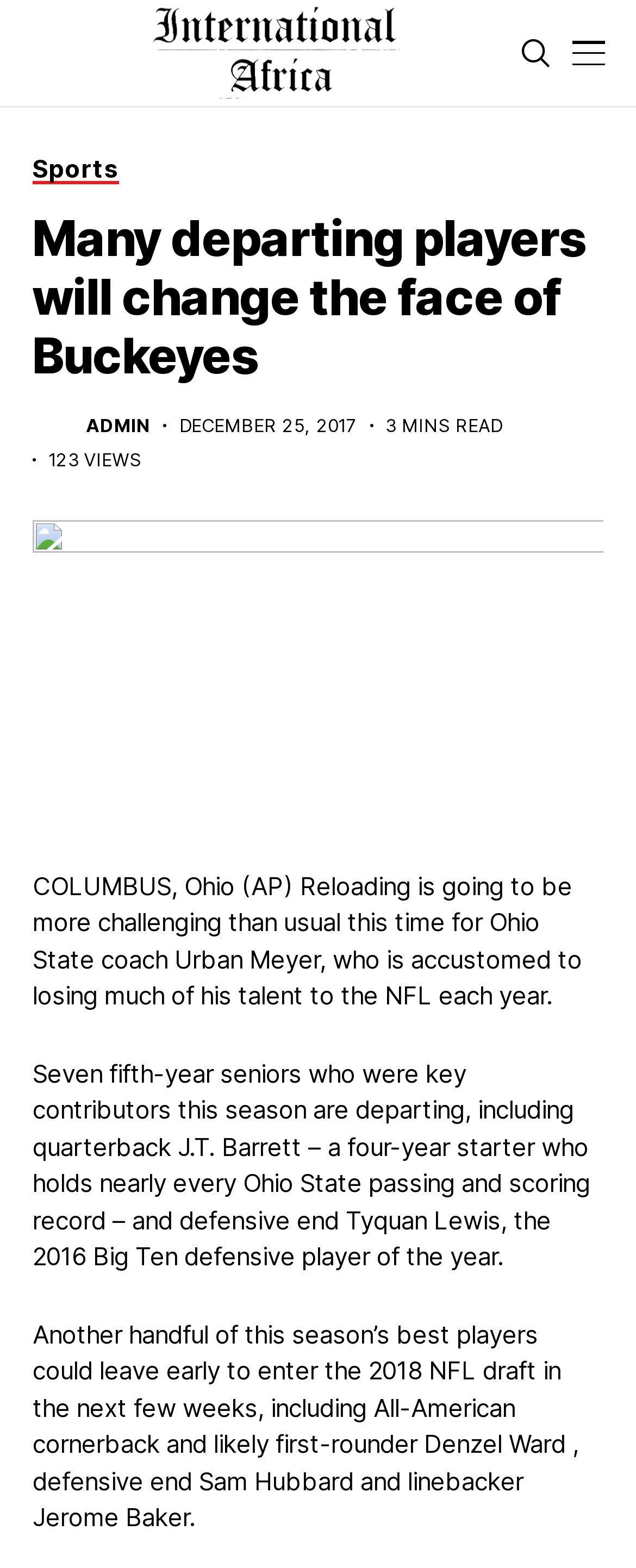Give a one-word or phrase response to the following question: What is the position of J.T. Barrett in the Ohio State team?

quarterback